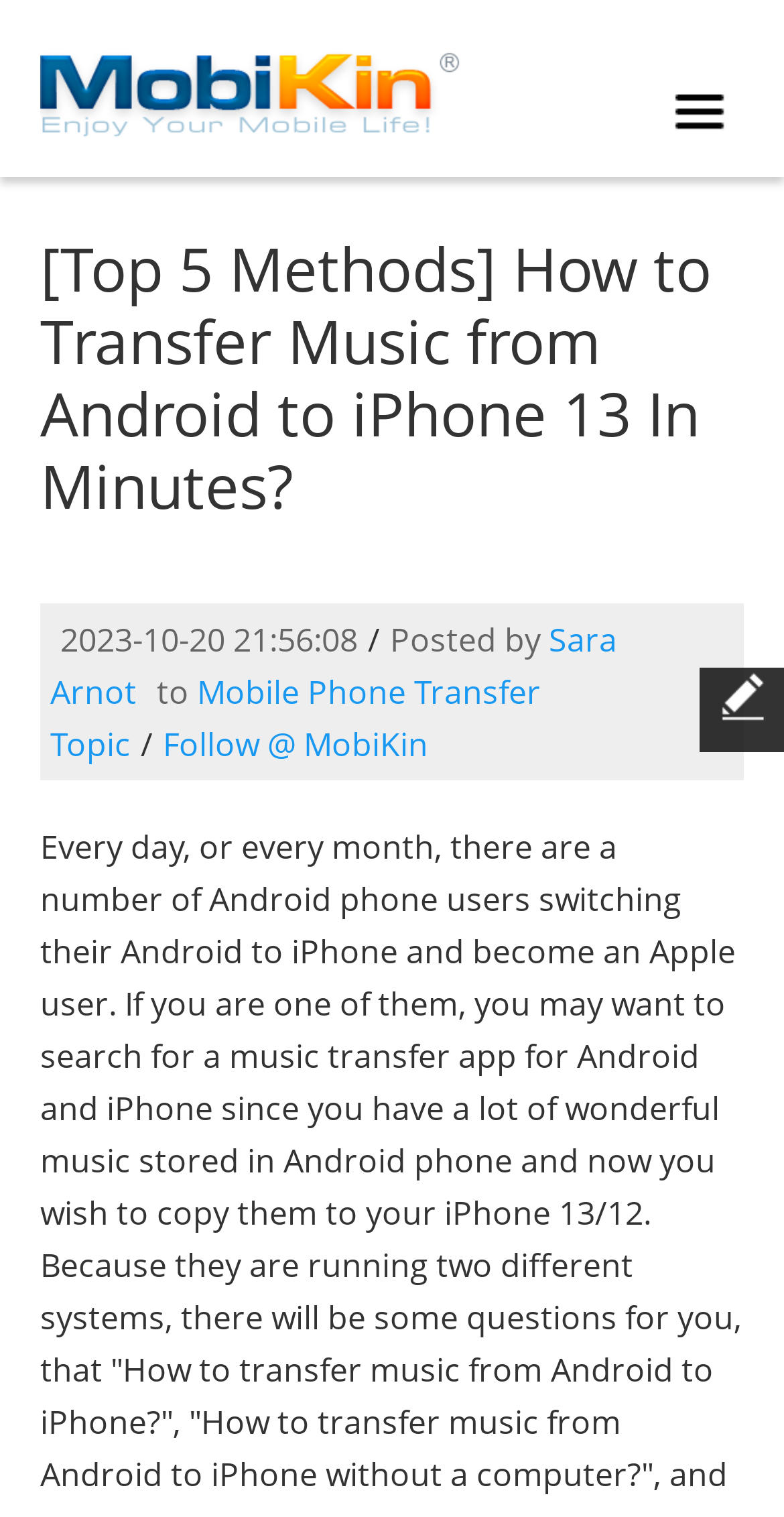Using the given description, provide the bounding box coordinates formatted as (top-left x, top-left y, bottom-right x, bottom-right y), with all values being floating point numbers between 0 and 1. Description: Mobile Phone Transfer Topic

[0.064, 0.441, 0.69, 0.505]